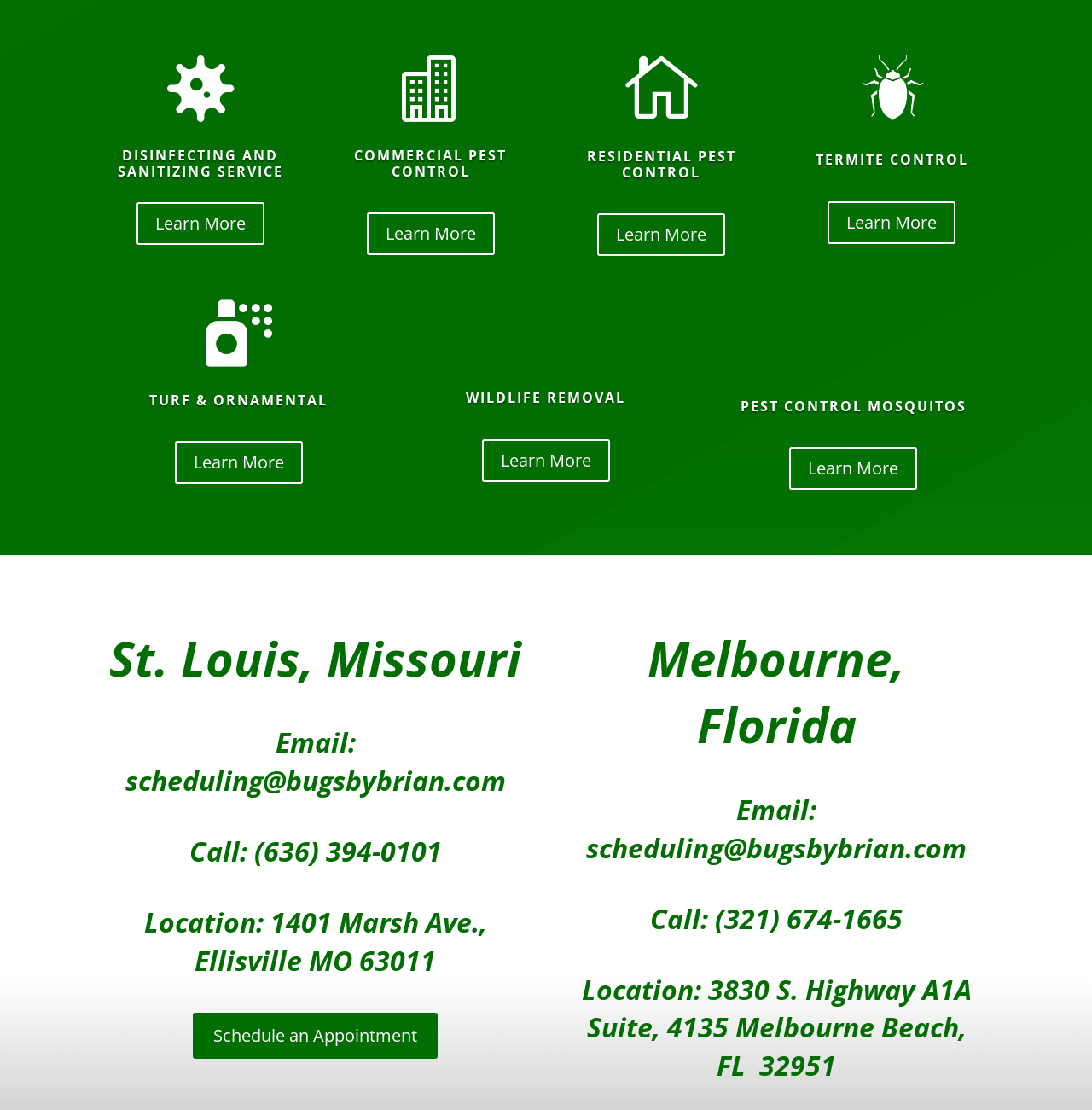Locate the bounding box coordinates of the UI element described by: "Learn More". The bounding box coordinates should consist of four float numbers between 0 and 1, i.e., [left, top, right, bottom].

[0.758, 0.181, 0.875, 0.22]